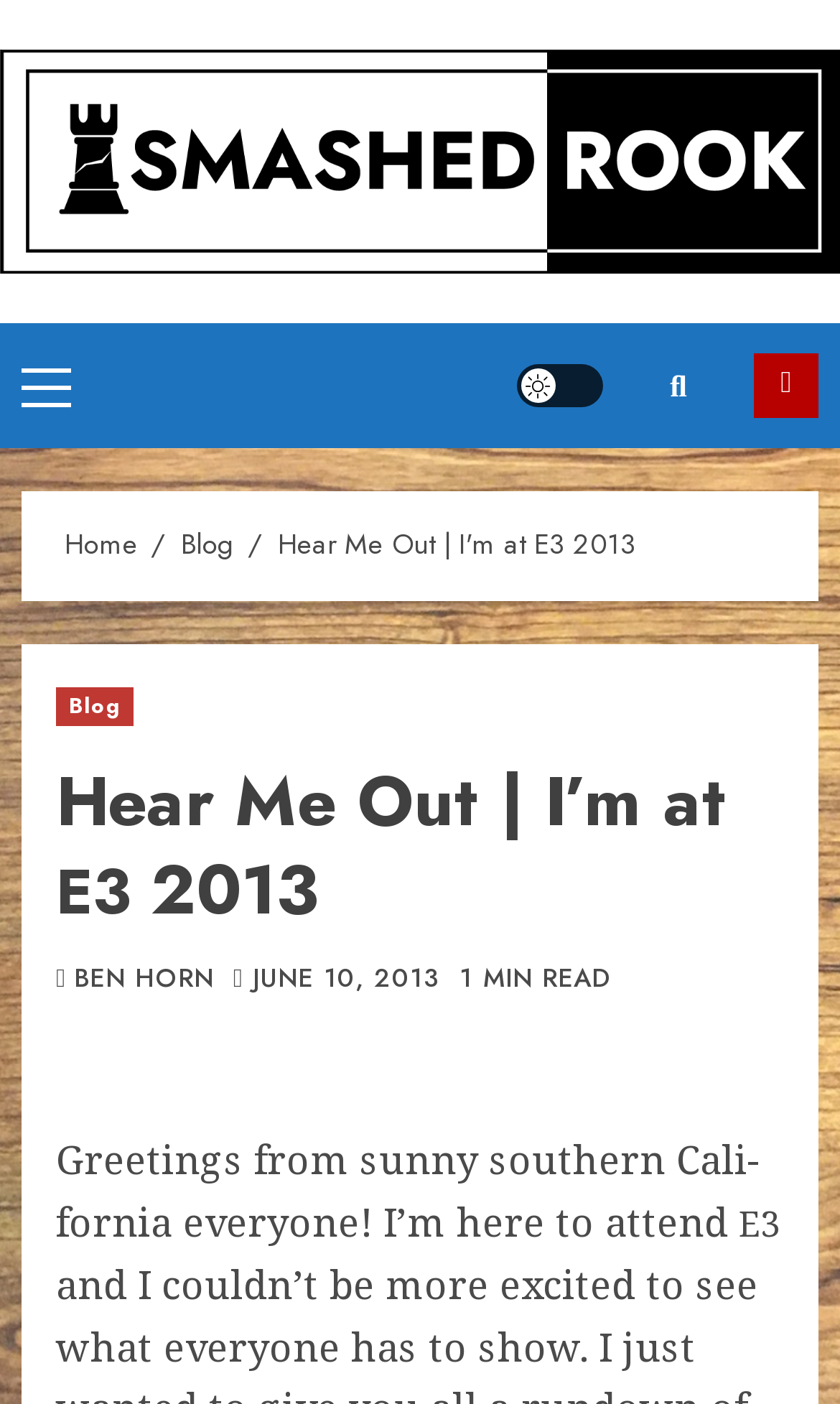Given the description of the UI element: "June 10, 2013", predict the bounding box coordinates in the form of [left, top, right, bottom], with each value being a float between 0 and 1.

[0.301, 0.686, 0.523, 0.711]